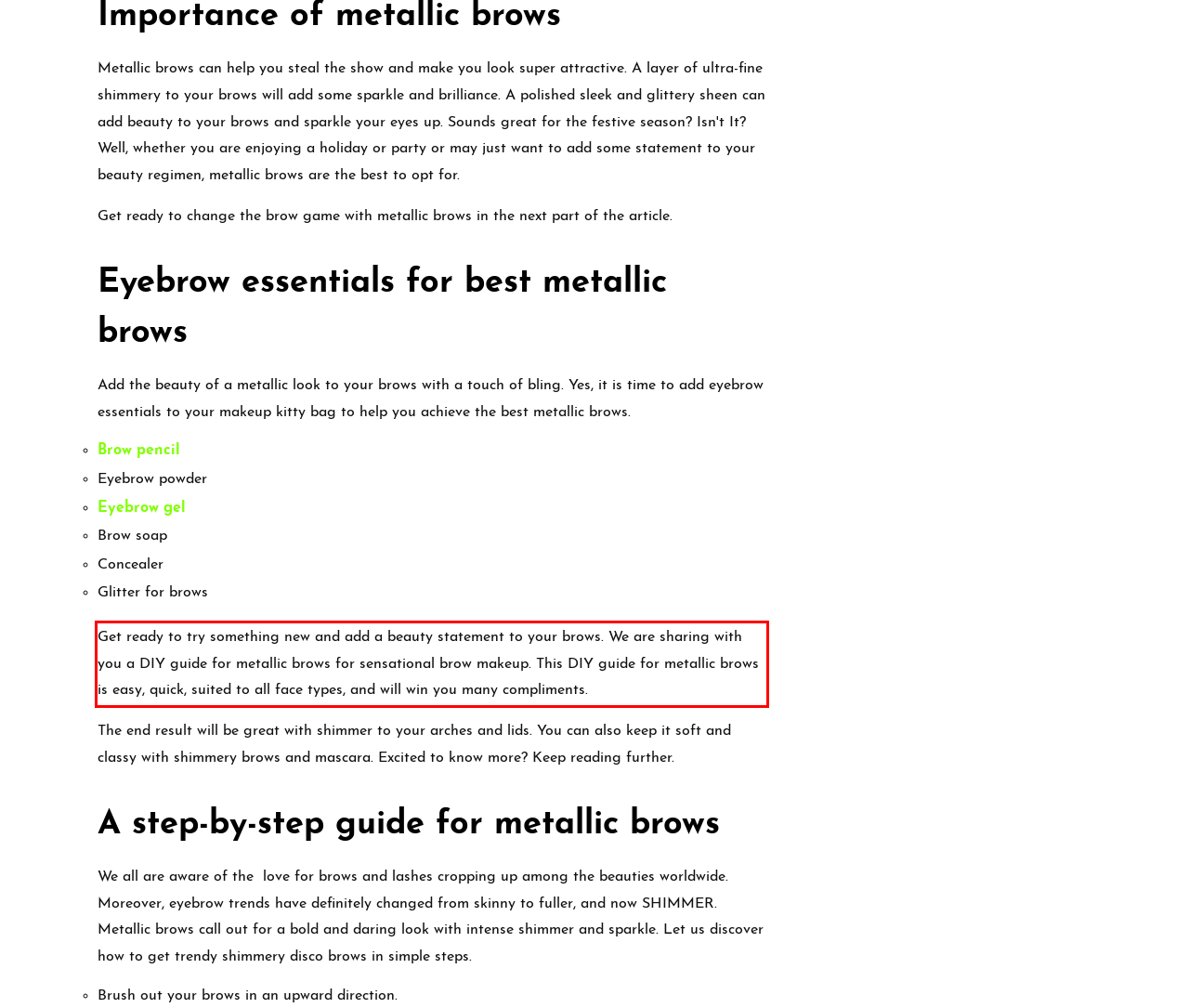Given a webpage screenshot, locate the red bounding box and extract the text content found inside it.

Get ready to try something new and add a beauty statement to your brows. We are sharing with you a DIY guide for metallic brows for sensational brow makeup. This DIY guide for metallic brows is easy, quick, suited to all face types, and will win you many compliments.